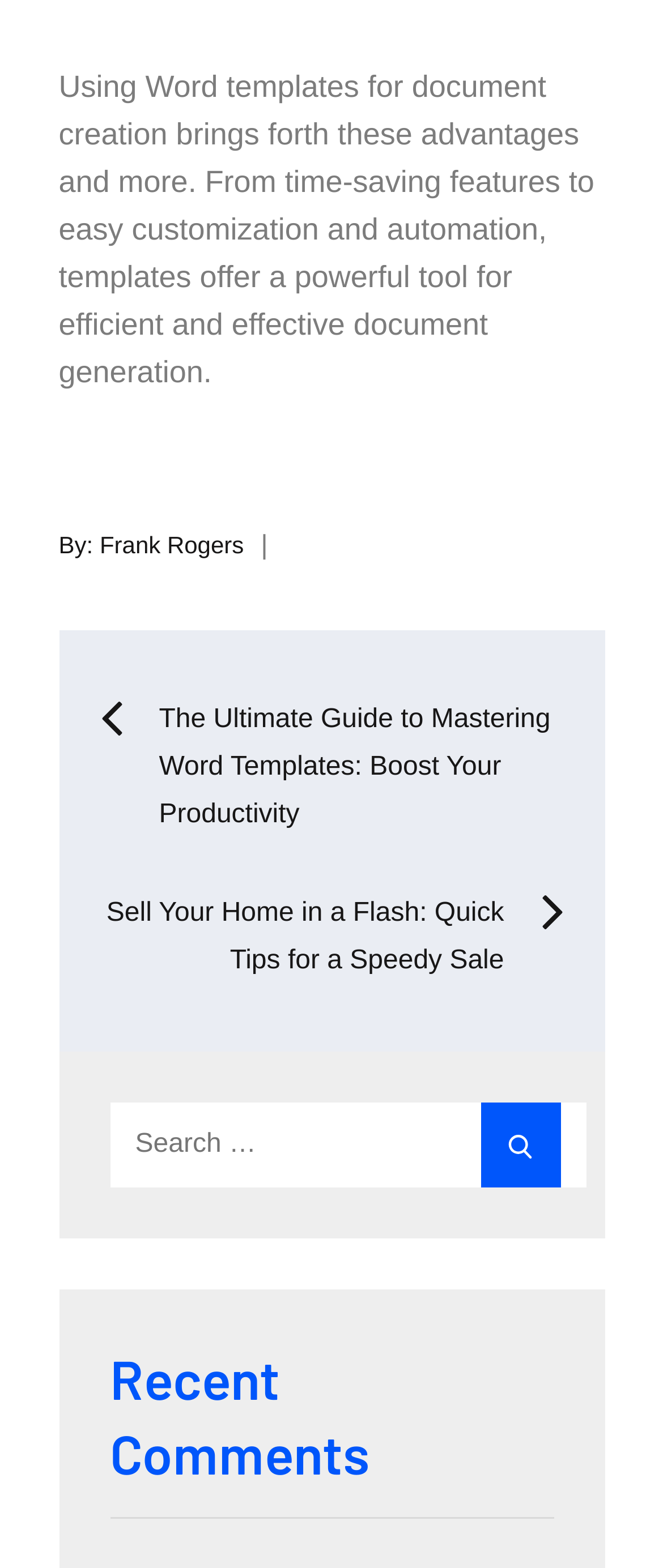Please use the details from the image to answer the following question comprehensively:
What is the purpose of the search box?

The search box is accompanied by the text 'Search for:' and has a 'Search' button, which suggests that it is used to search for posts on the website.